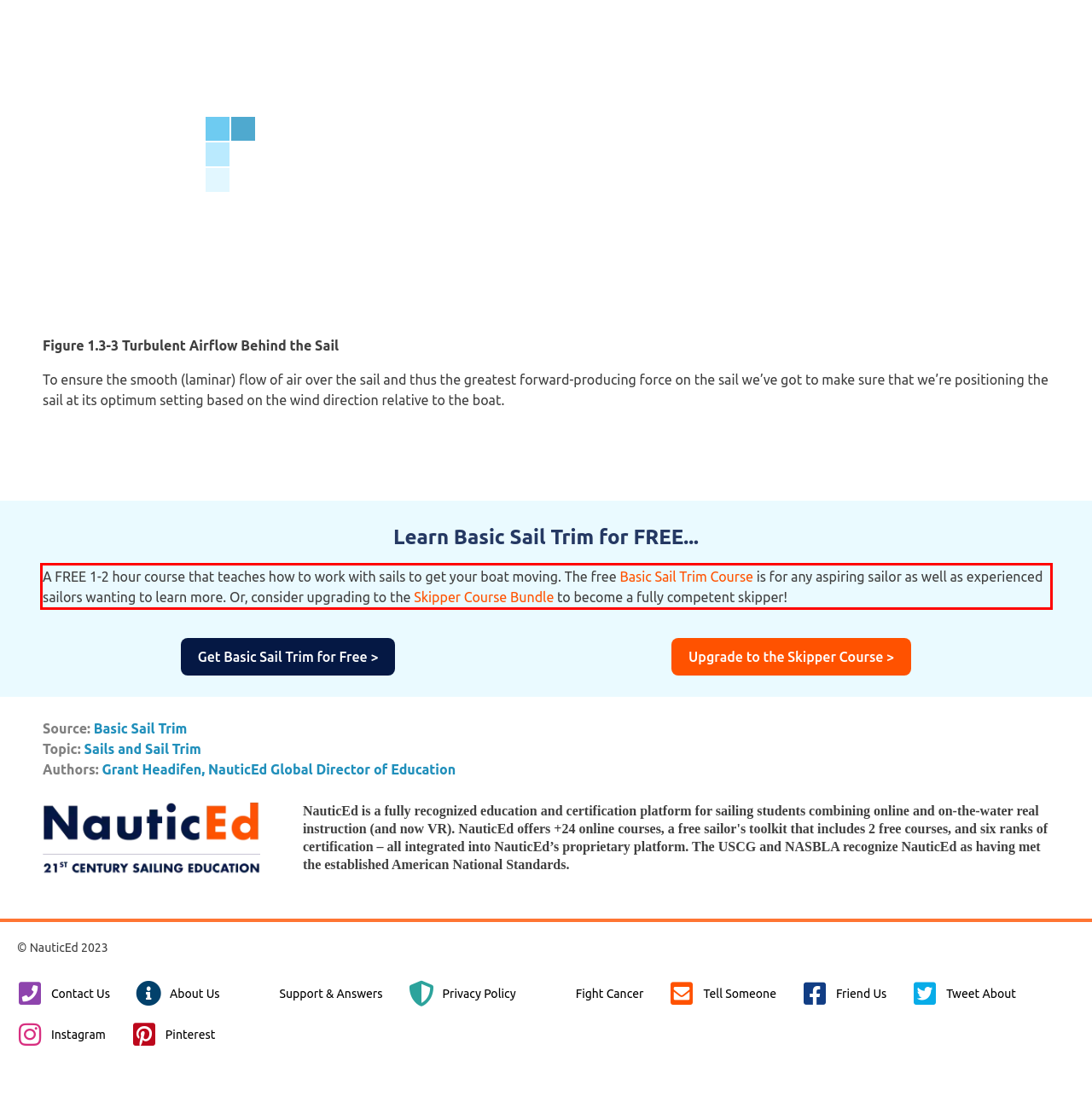You are provided with a screenshot of a webpage that includes a UI element enclosed in a red rectangle. Extract the text content inside this red rectangle.

A FREE 1-2 hour course that teaches how to work with sails to get your boat moving. The free Basic Sail Trim Course is for any aspiring sailor as well as experienced sailors wanting to learn more. Or, consider upgrading to the Skipper Course Bundle to become a fully competent skipper!